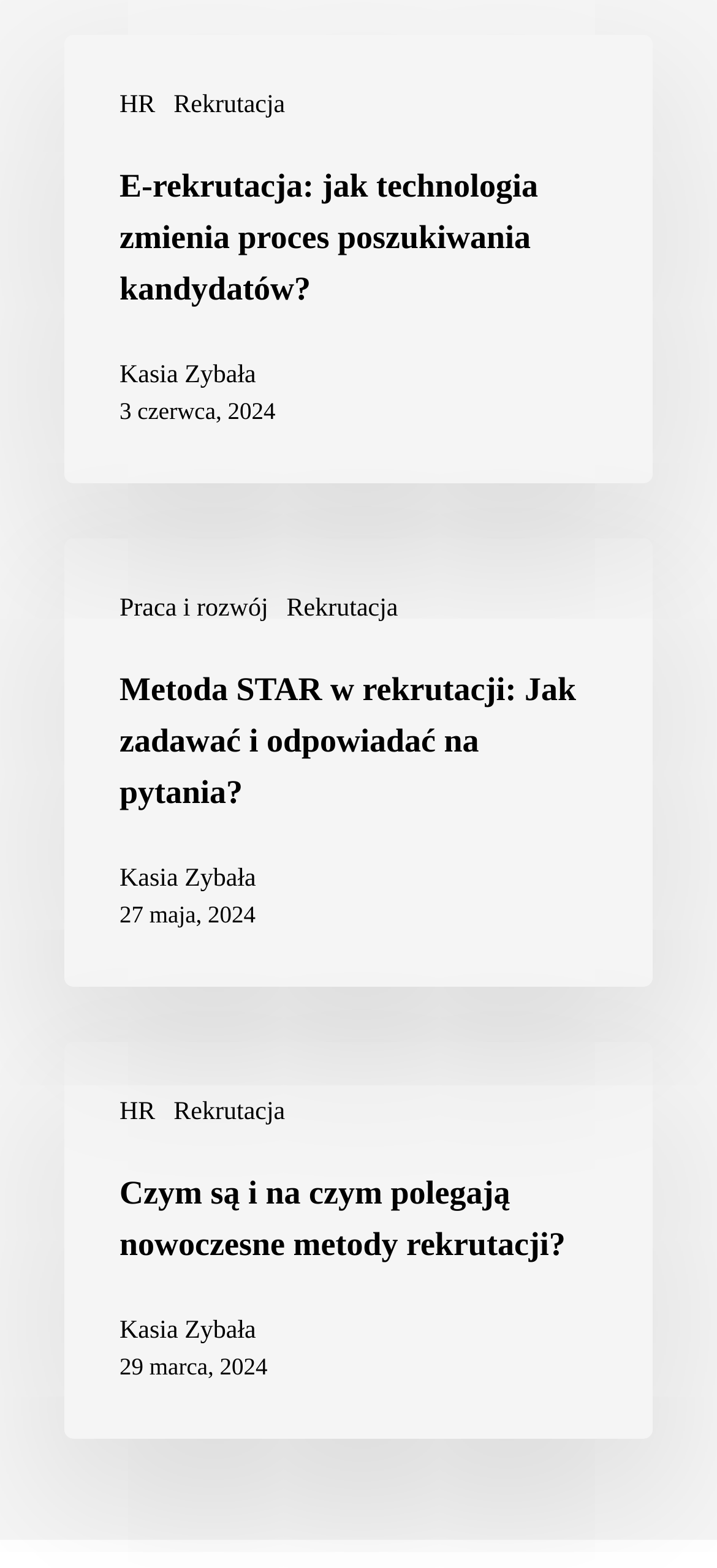Please locate the bounding box coordinates of the element that should be clicked to complete the given instruction: "Visit the 'Praca i rozwój' page".

[0.167, 0.377, 0.374, 0.399]